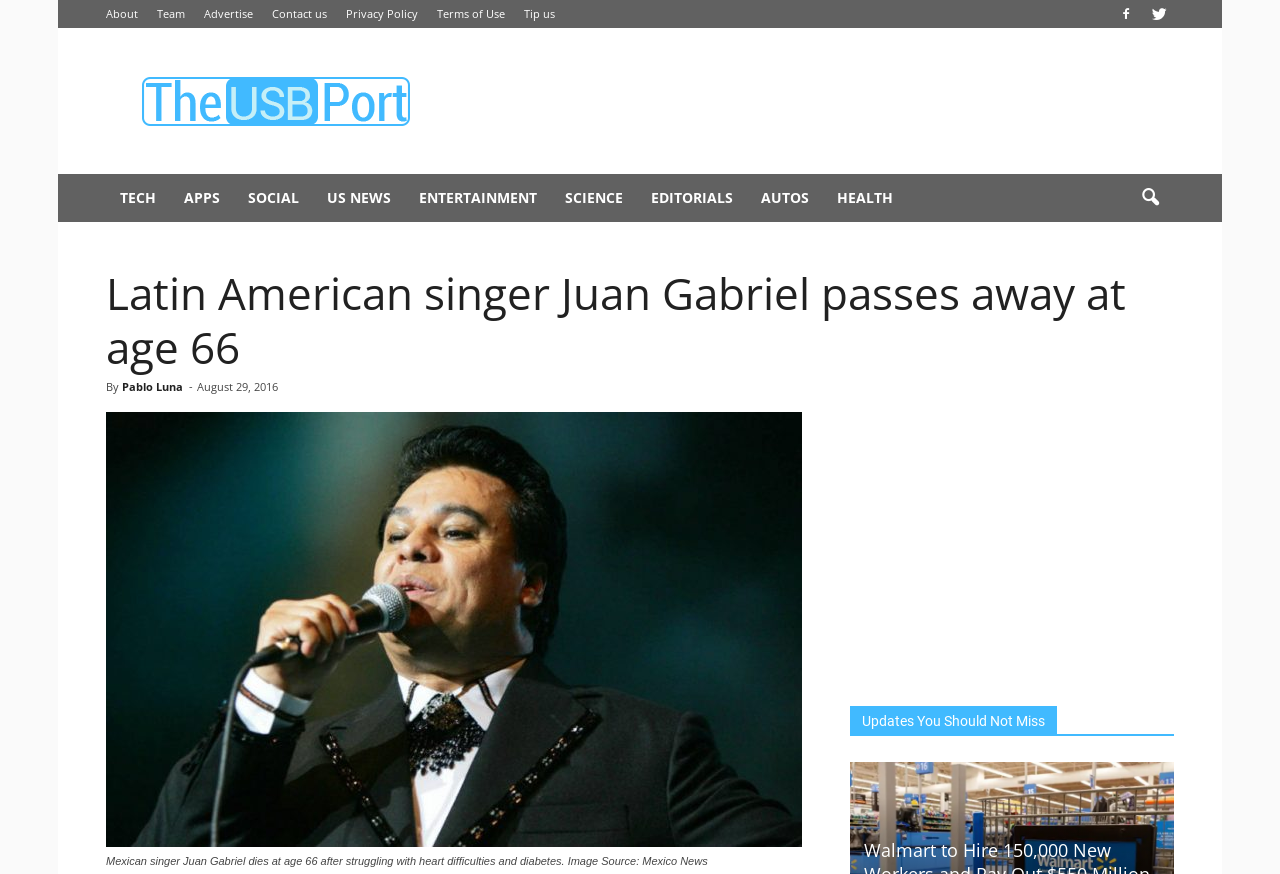What is the age of the singer when he passed away?
Use the image to give a comprehensive and detailed response to the question.

The answer can be found in the header section of the webpage, where it is stated 'Latin American singer Juan Gabriel passes away at age 66'. This indicates that the singer passed away at the age of 66.